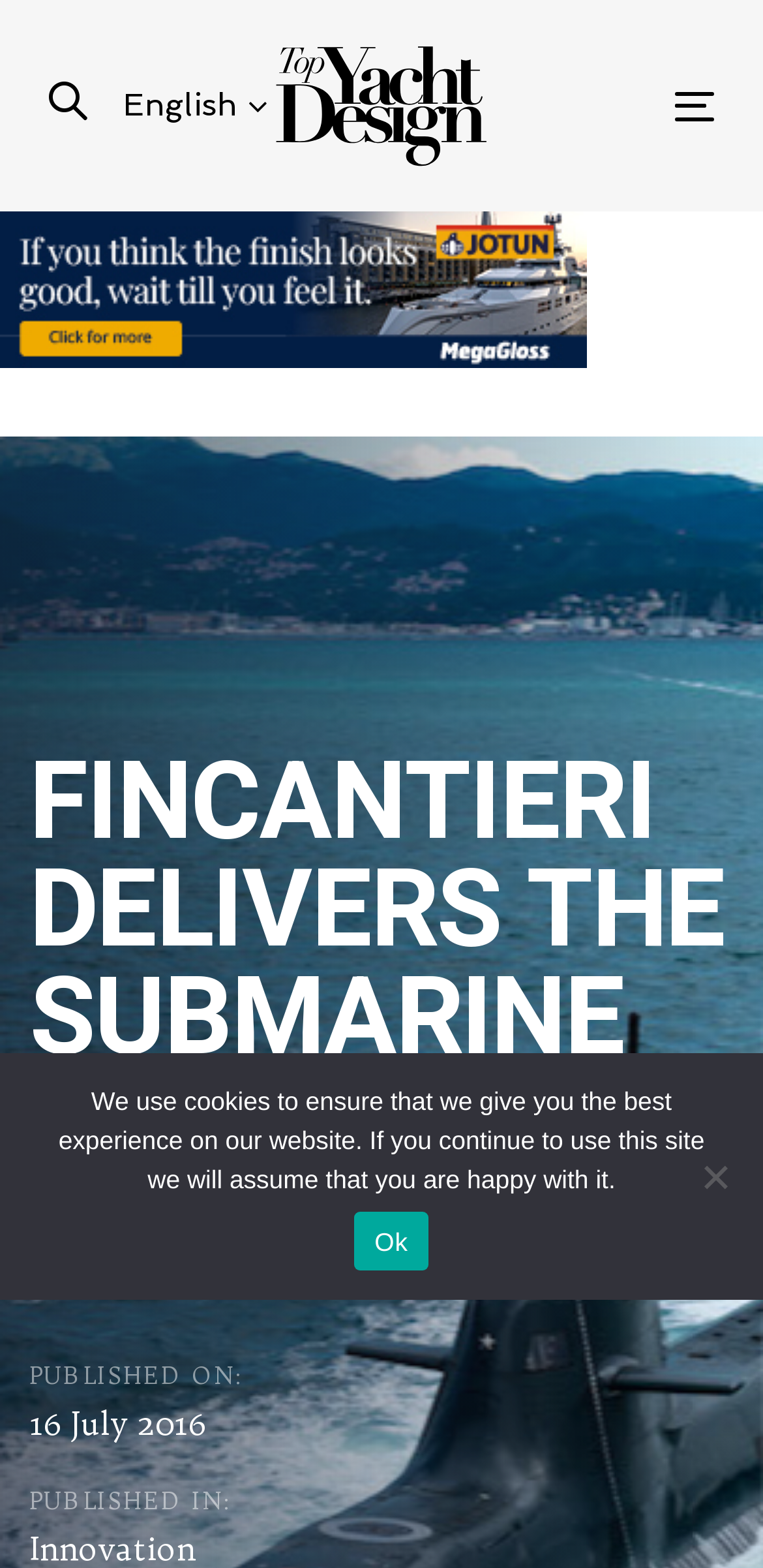What is the website's name?
Using the visual information from the image, give a one-word or short-phrase answer.

Top Yacht Design